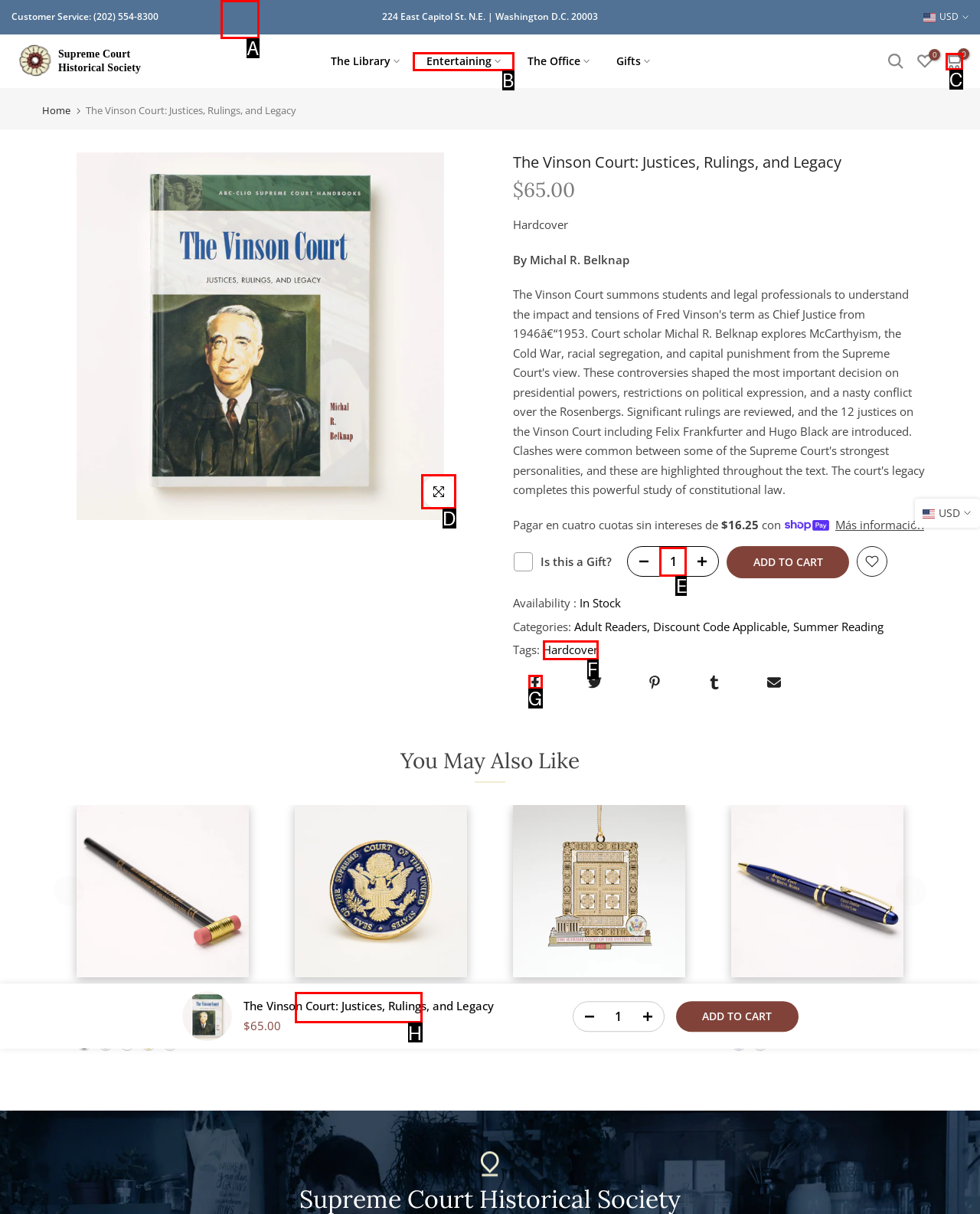Identify the correct lettered option to click in order to perform this task: Click to enlarge. Respond with the letter.

D